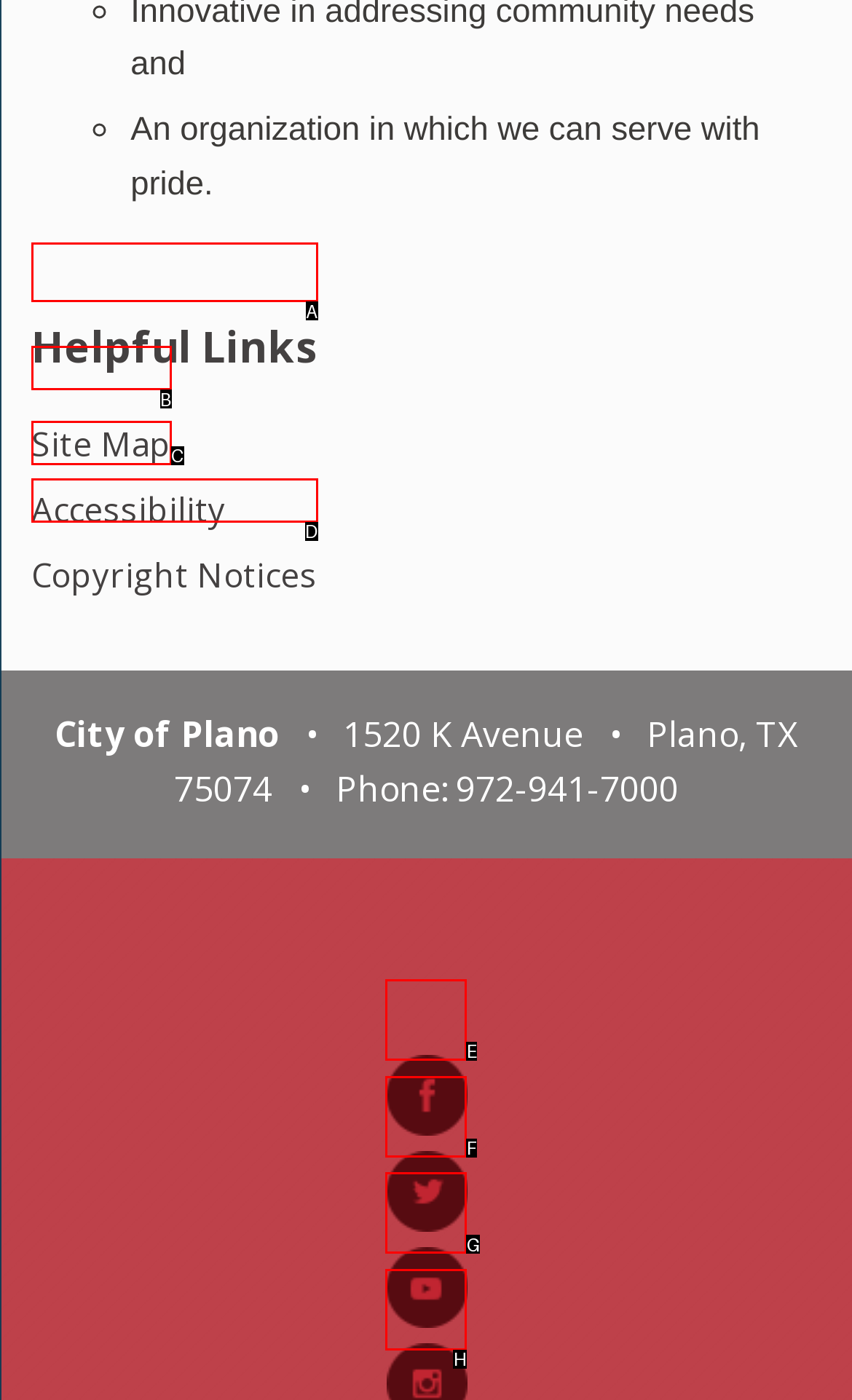For the given instruction: Visit Site Map, determine which boxed UI element should be clicked. Answer with the letter of the corresponding option directly.

C